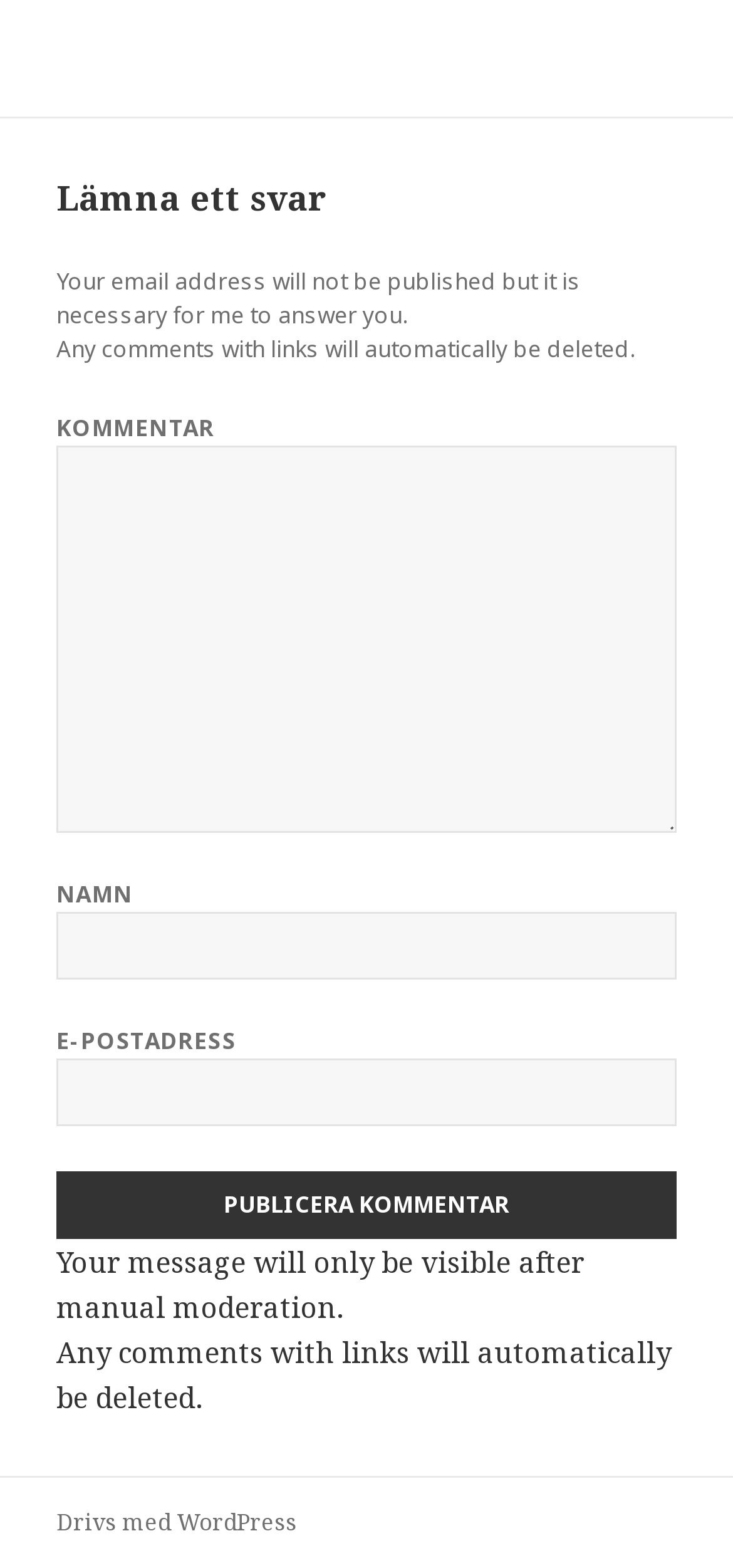What happens to comments with links?
We need a detailed and exhaustive answer to the question. Please elaborate.

There are two instances of the text 'Any comments with links will automatically be deleted.' on the webpage, which clearly states that comments containing links will be deleted.